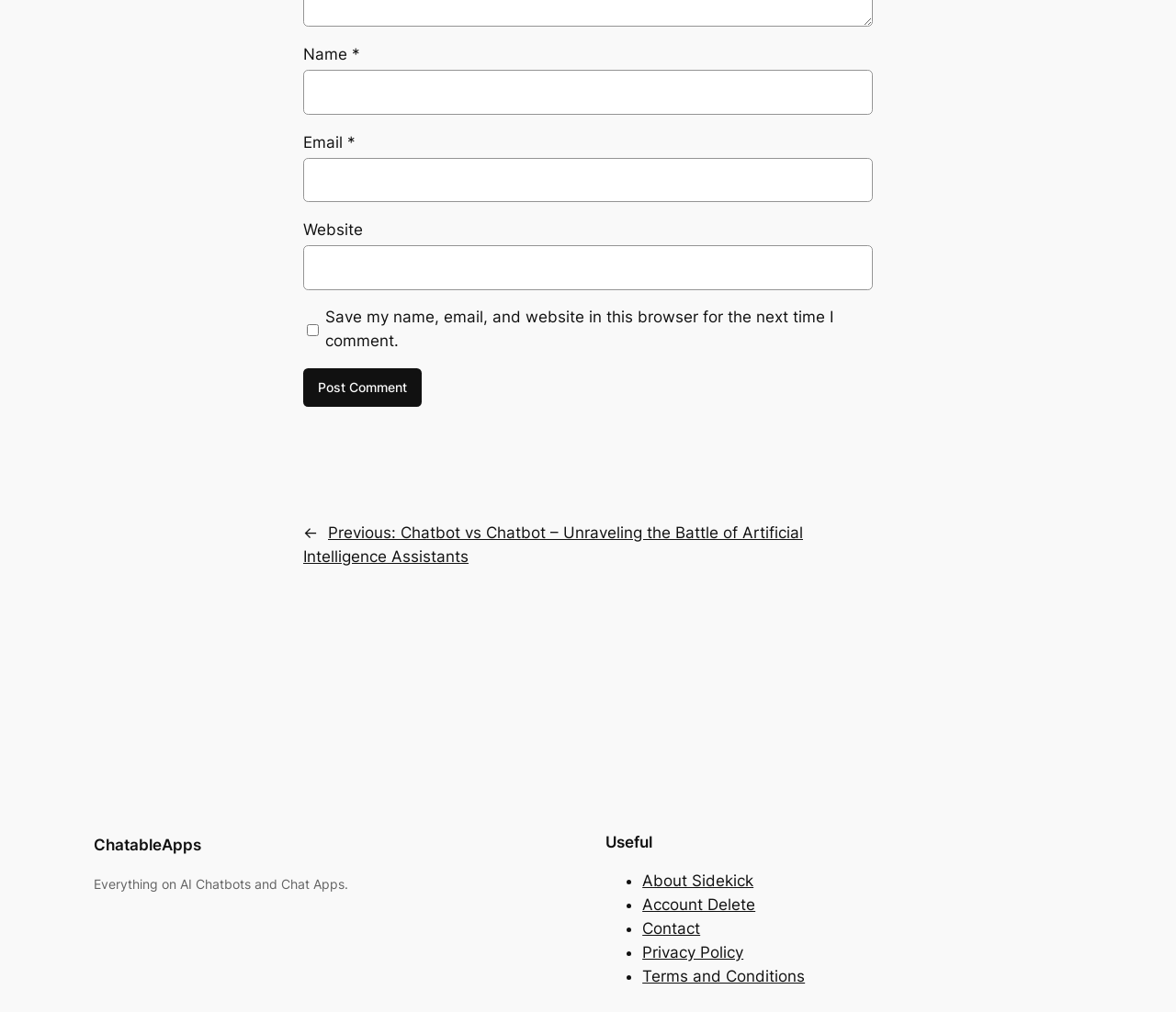Determine the bounding box coordinates for the HTML element mentioned in the following description: "Obituaries". The coordinates should be a list of four floats ranging from 0 to 1, represented as [left, top, right, bottom].

None